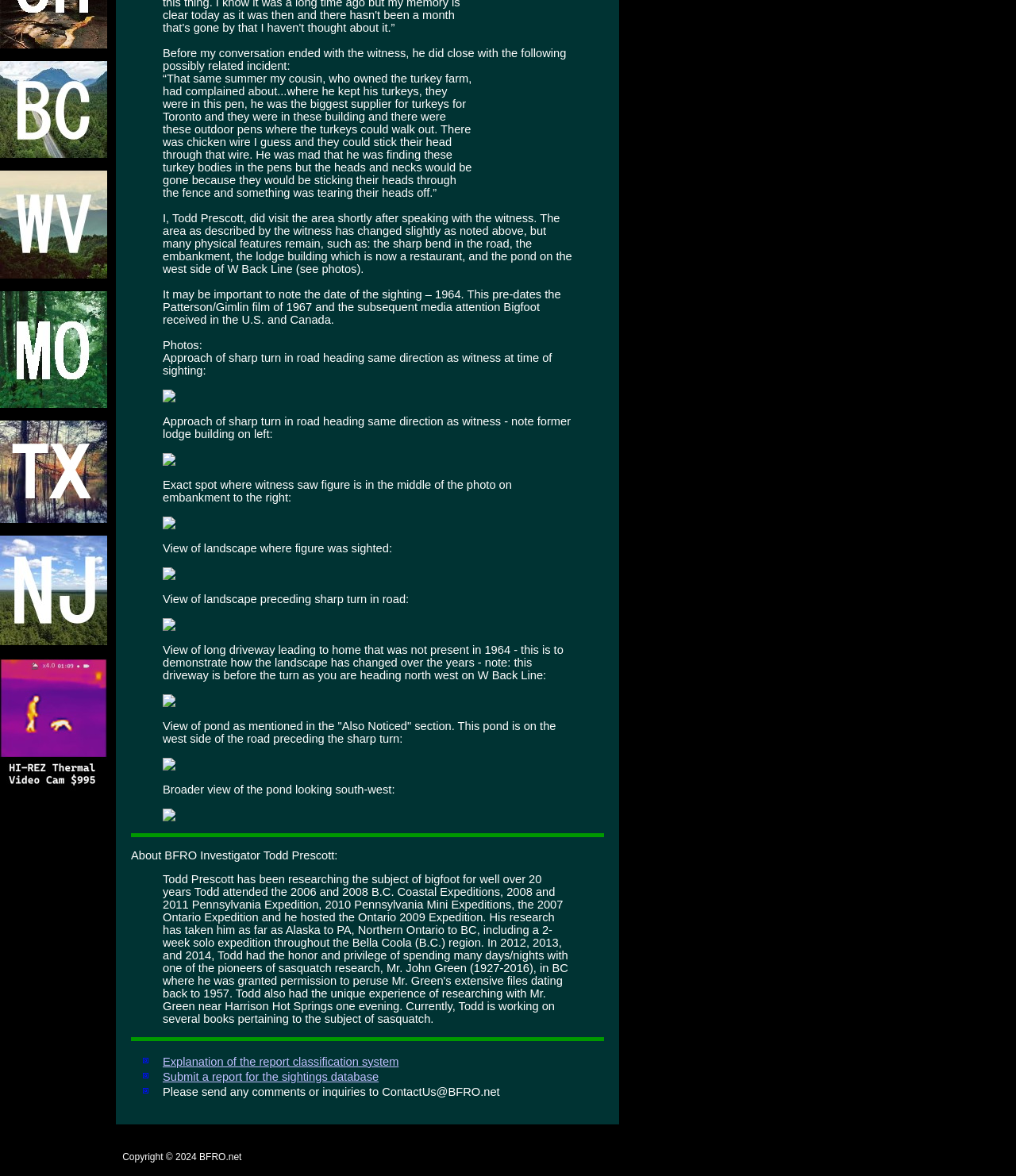What is the name of the organization mentioned in the report?
Based on the image, please offer an in-depth response to the question.

The answer can be found in the text 'About BFRO Investigator Todd Prescott:' which mentions the organization BFRO, and also in the email address 'ContactUs@BFRO.net' which is provided for sending comments or inquiries.